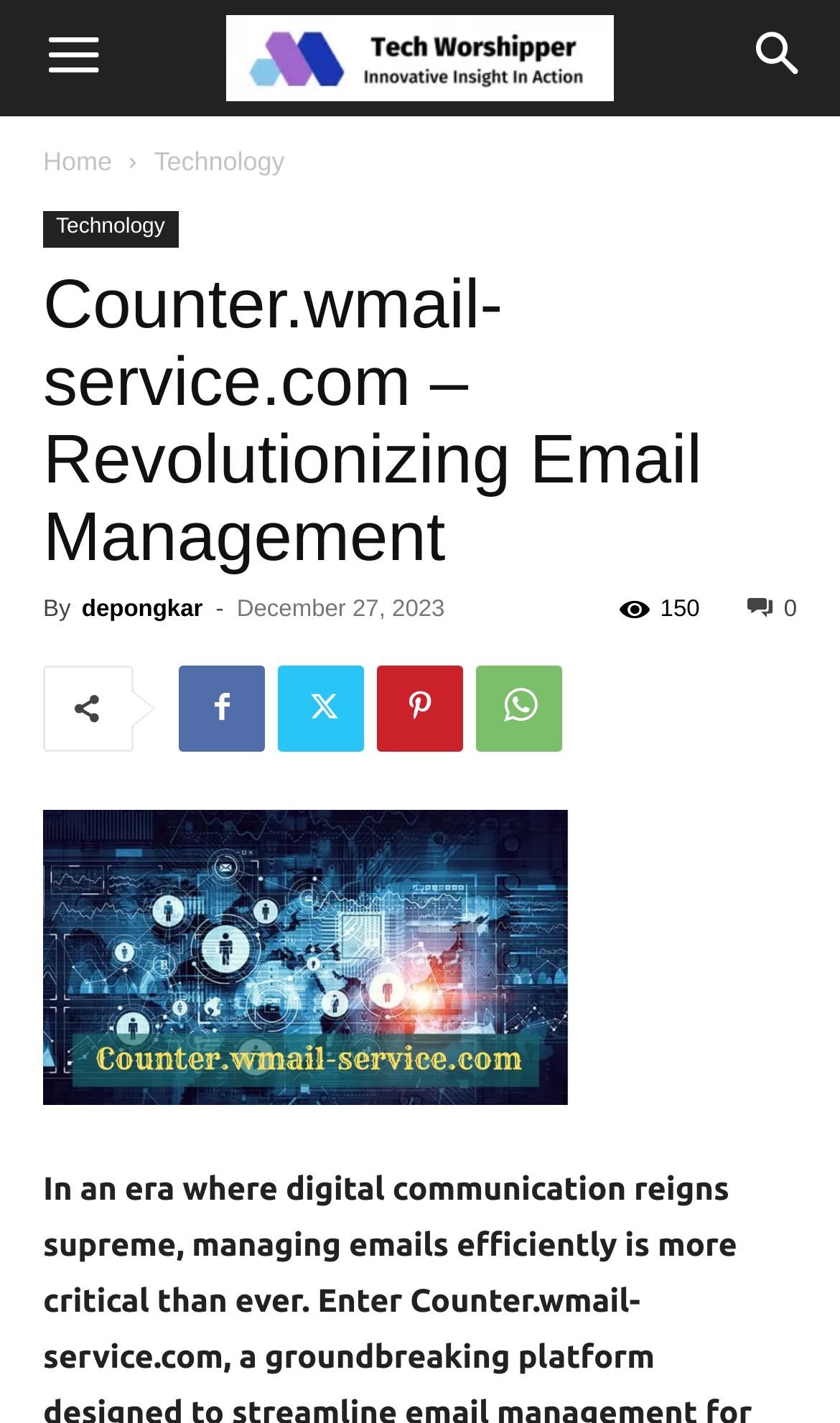Please locate the bounding box coordinates for the element that should be clicked to achieve the following instruction: "Visit the Counter.wmail-service.com website". Ensure the coordinates are given as four float numbers between 0 and 1, i.e., [left, top, right, bottom].

[0.051, 0.569, 0.949, 0.777]